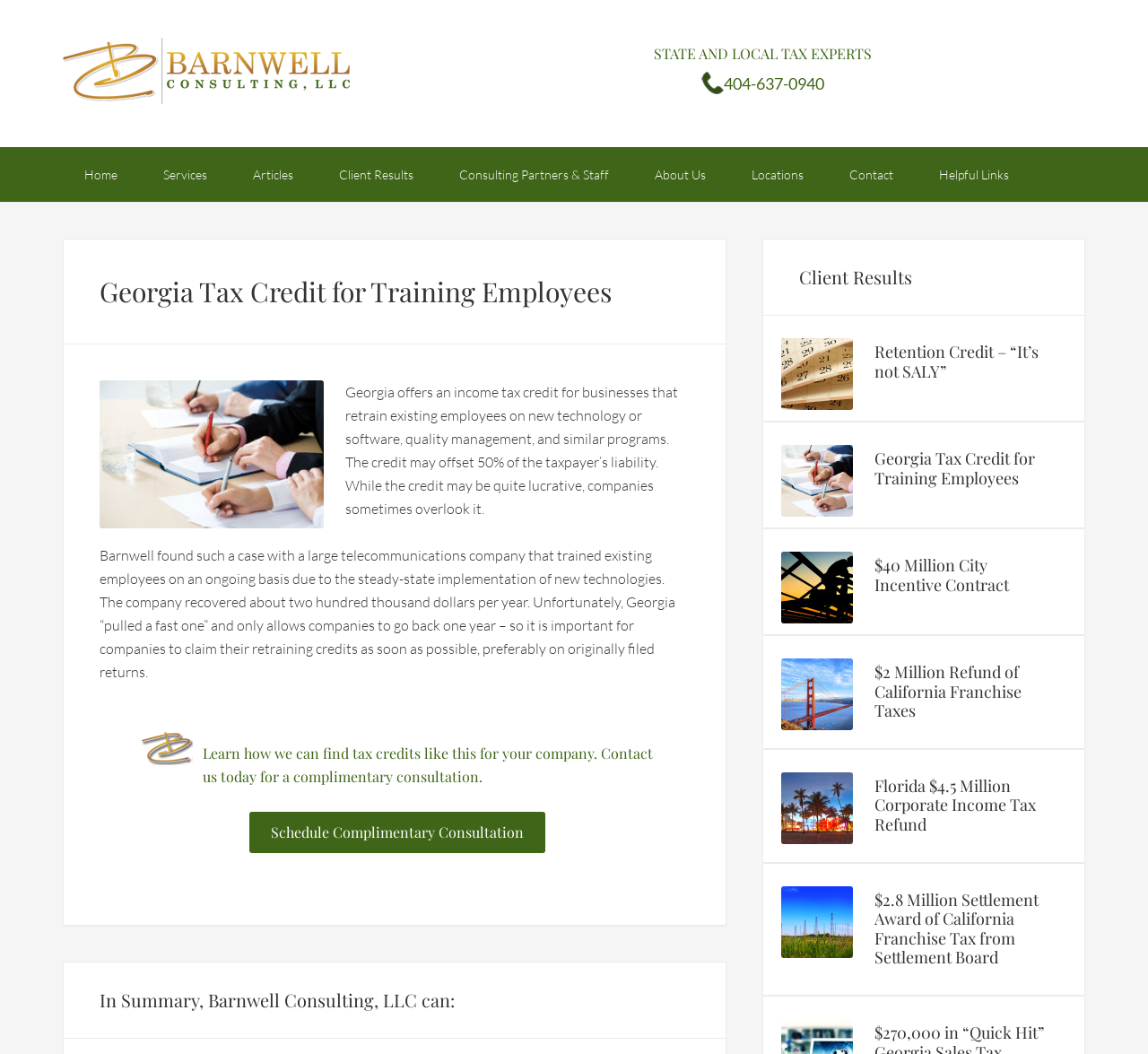What is the main title displayed on this webpage?

Georgia Tax Credit for Training Employees